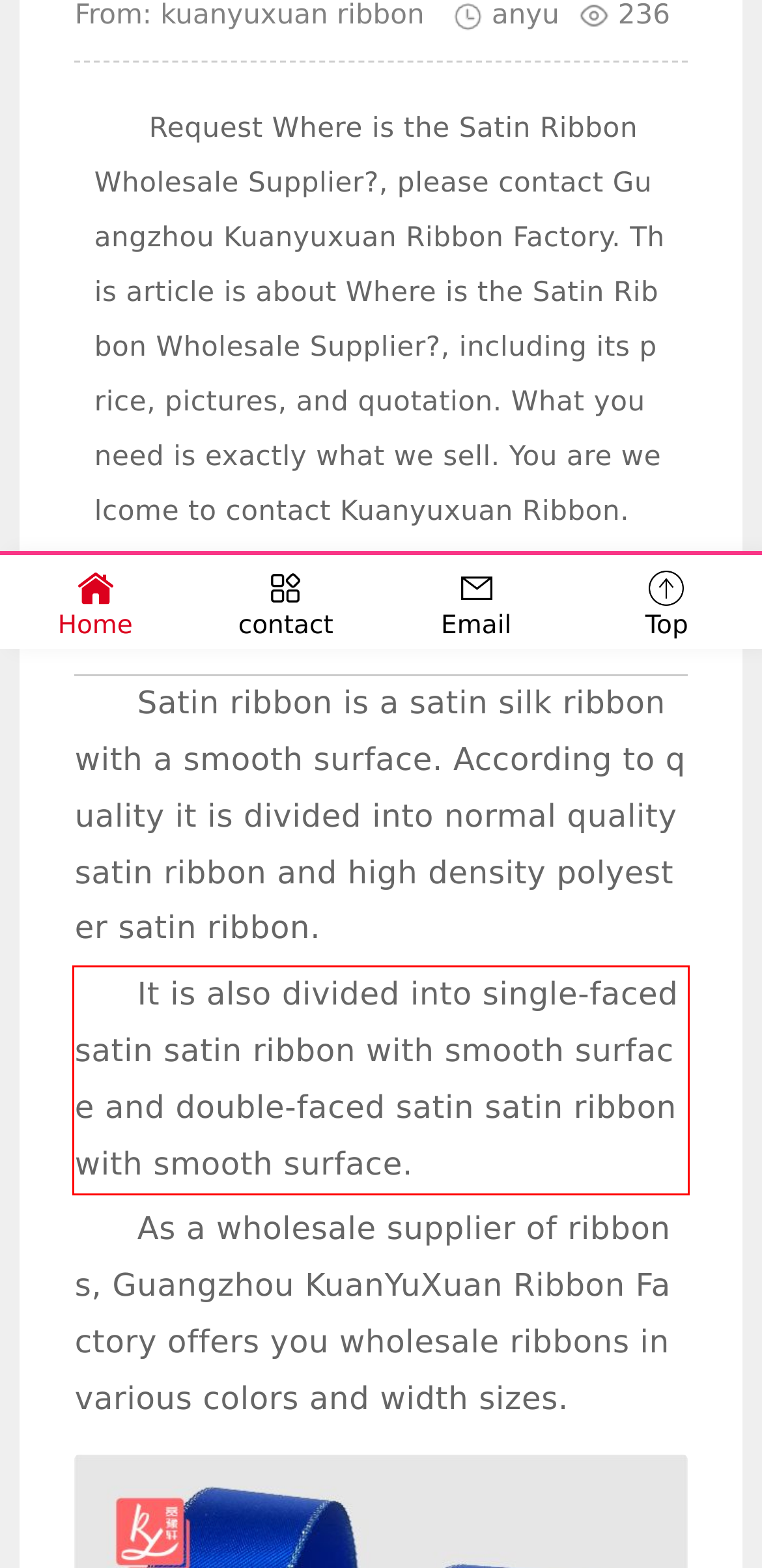You are given a webpage screenshot with a red bounding box around a UI element. Extract and generate the text inside this red bounding box.

It is also divided into single-faced satin satin ribbon with smooth surface and double-faced satin satin ribbon with smooth surface.